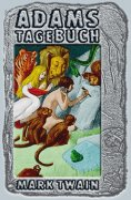What is the central figure doing in the illustration?
Based on the image, please offer an in-depth response to the question.

The central figure in the illustration appears to be engaged in a creative activity, either sketching or writing, surrounded by various animals, which reflects the humorous and imaginative tone of the eBook.